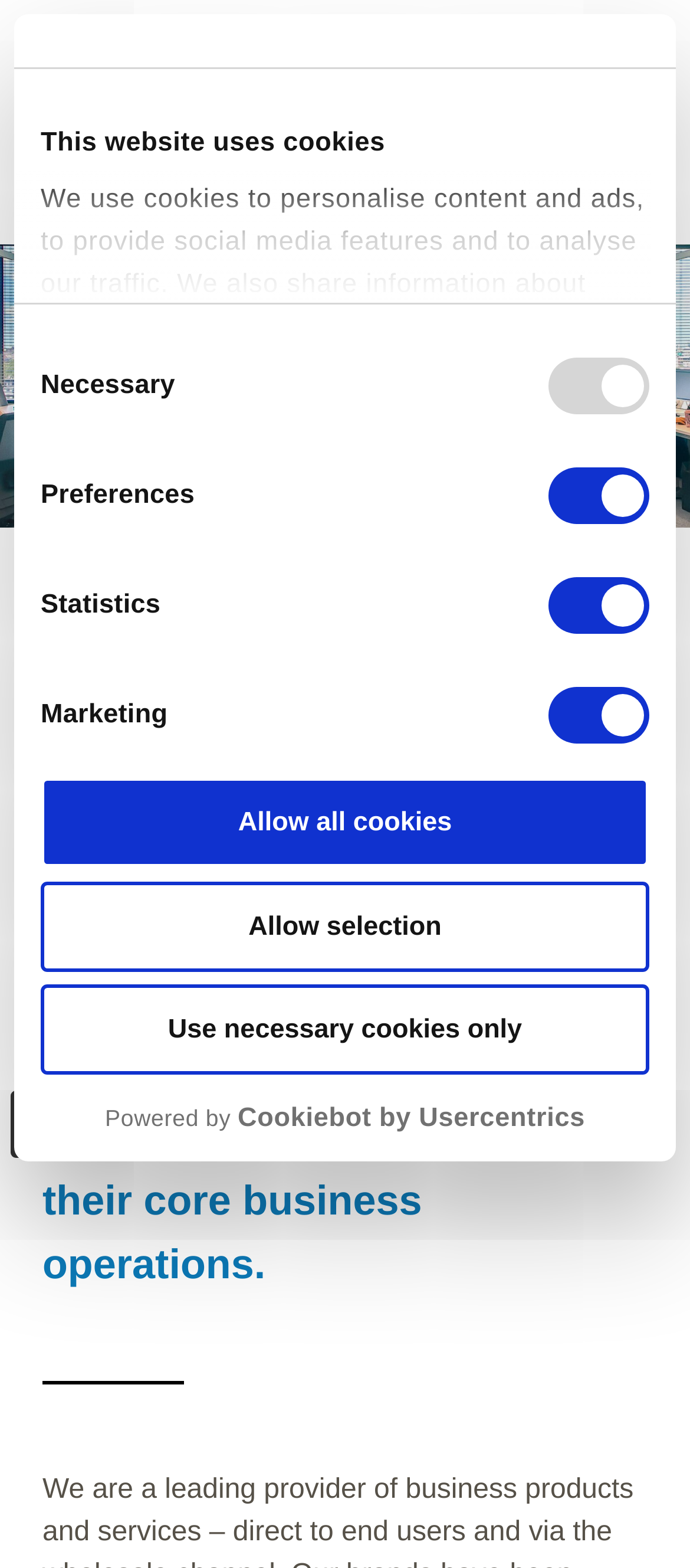What is the purpose of the 'Toggle Primary Navigation' button?
Please provide a comprehensive answer based on the information in the image.

The 'Toggle Primary Navigation' button is used to expand or collapse the primary navigation section, which contains links to different parts of the website. When clicked, it reveals or hides the navigation menu.